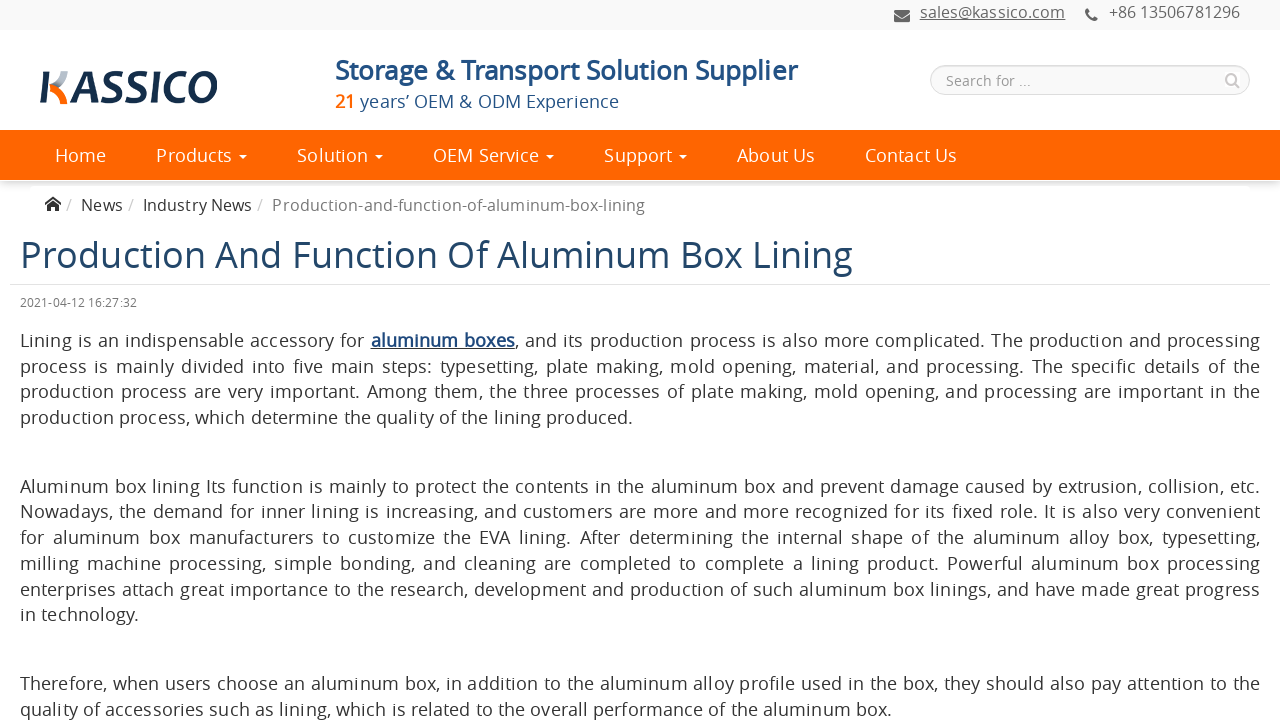Locate the bounding box coordinates of the clickable area needed to fulfill the instruction: "Read more about aluminum boxes".

[0.289, 0.456, 0.402, 0.486]